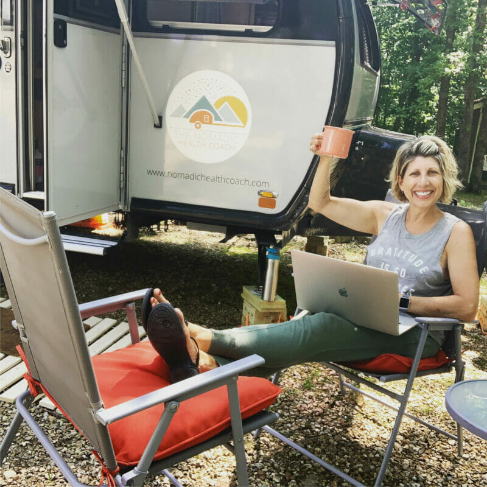Use the details in the image to answer the question thoroughly: 
What is the logo on the trailer?

The trailer behind the woman is marked with a logo for 'Nomadic Health Coach', which emphasizes her identity as a nomadic health professional, dedicated to guiding others on their wellness journeys.